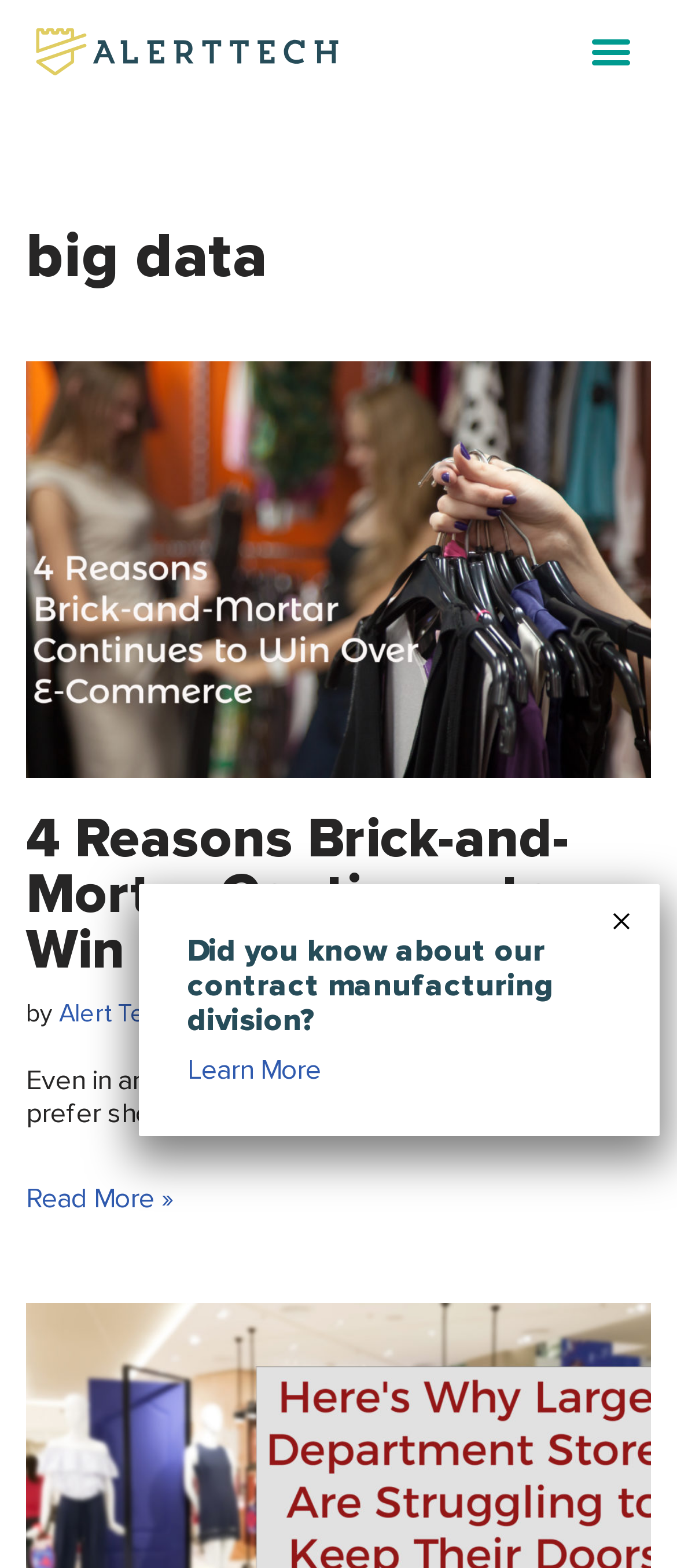Could you specify the bounding box coordinates for the clickable section to complete the following instruction: "Close the notification"?

[0.882, 0.573, 0.954, 0.604]